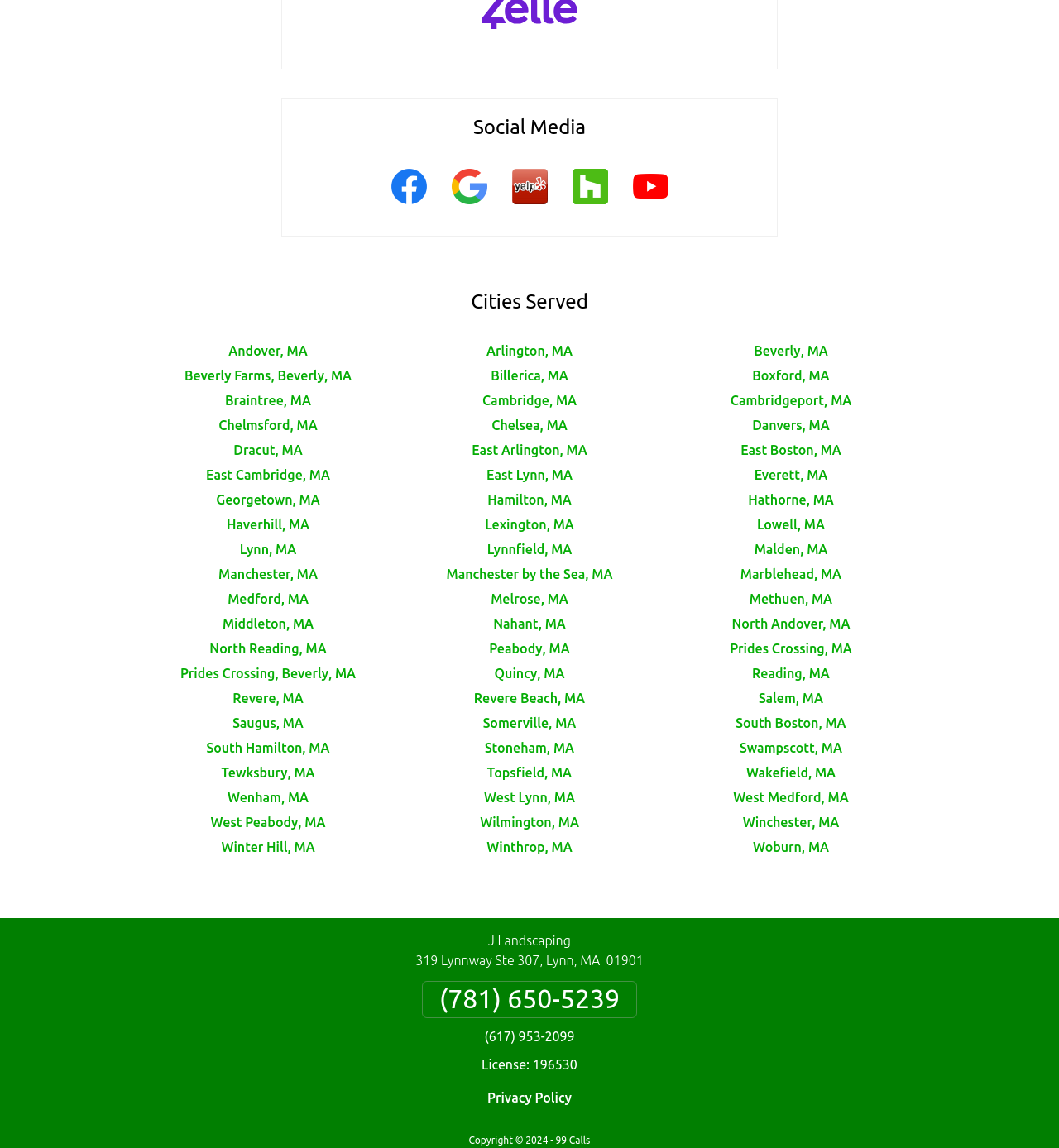Determine the bounding box coordinates of the target area to click to execute the following instruction: "Visit Andover, MA."

[0.216, 0.299, 0.29, 0.312]